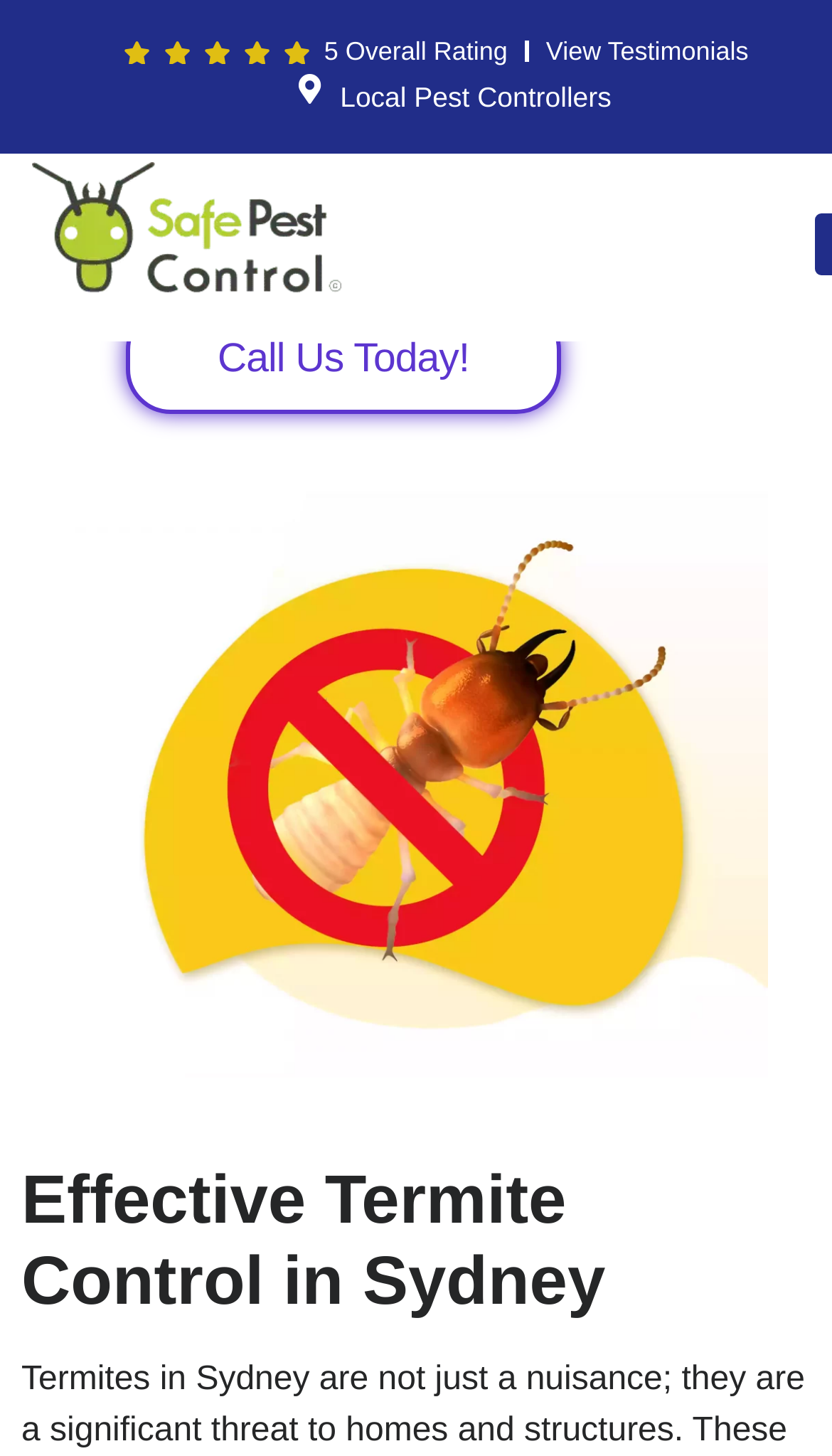Using the description: "View Testimonials", identify the bounding box of the corresponding UI element in the screenshot.

[0.656, 0.022, 0.9, 0.048]